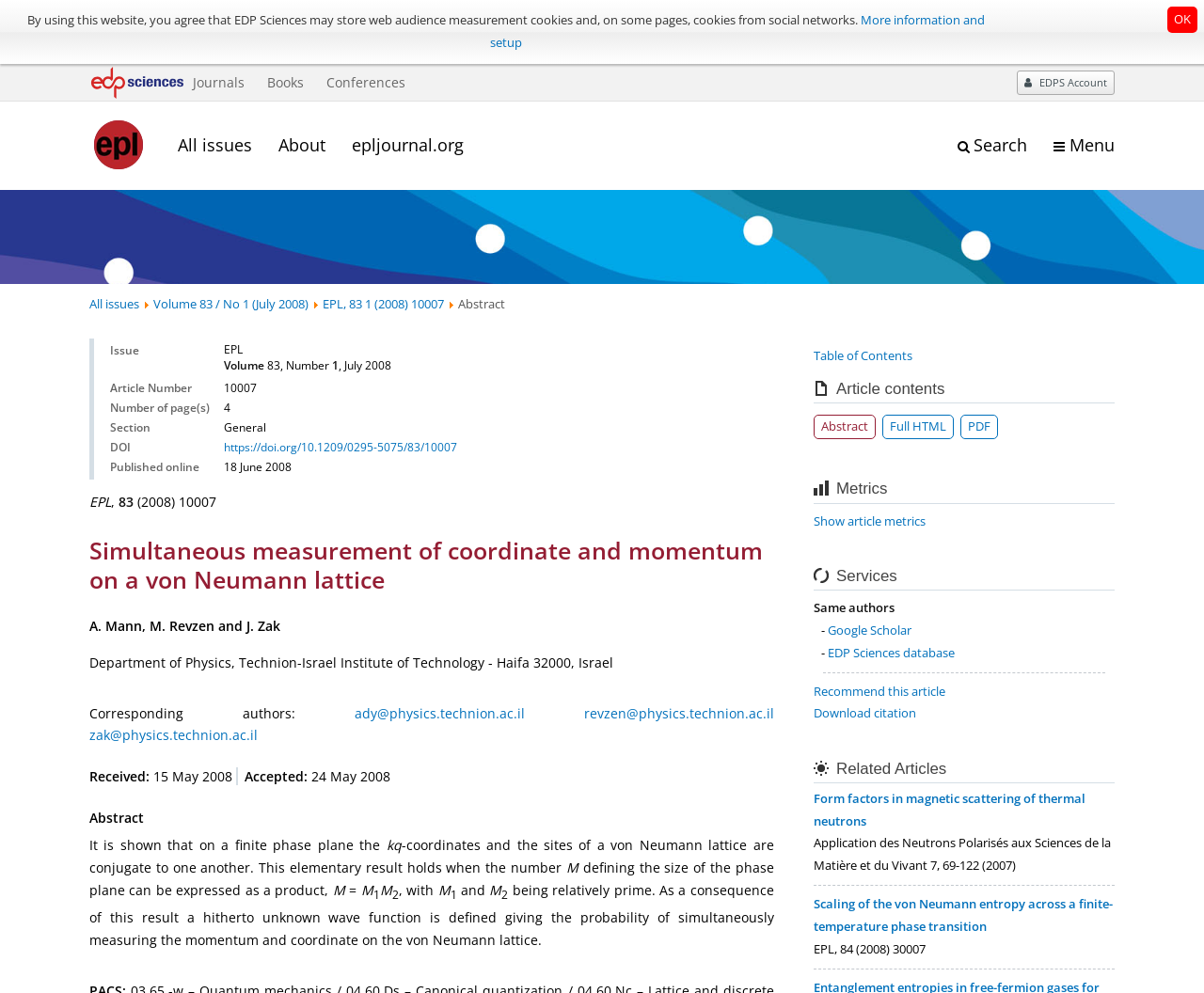Analyze the image and answer the question with as much detail as possible: 
When was the article received?

I found the received date of the article by looking at the static text element on the webpage, which mentions 'Received: 15 May 2008'.